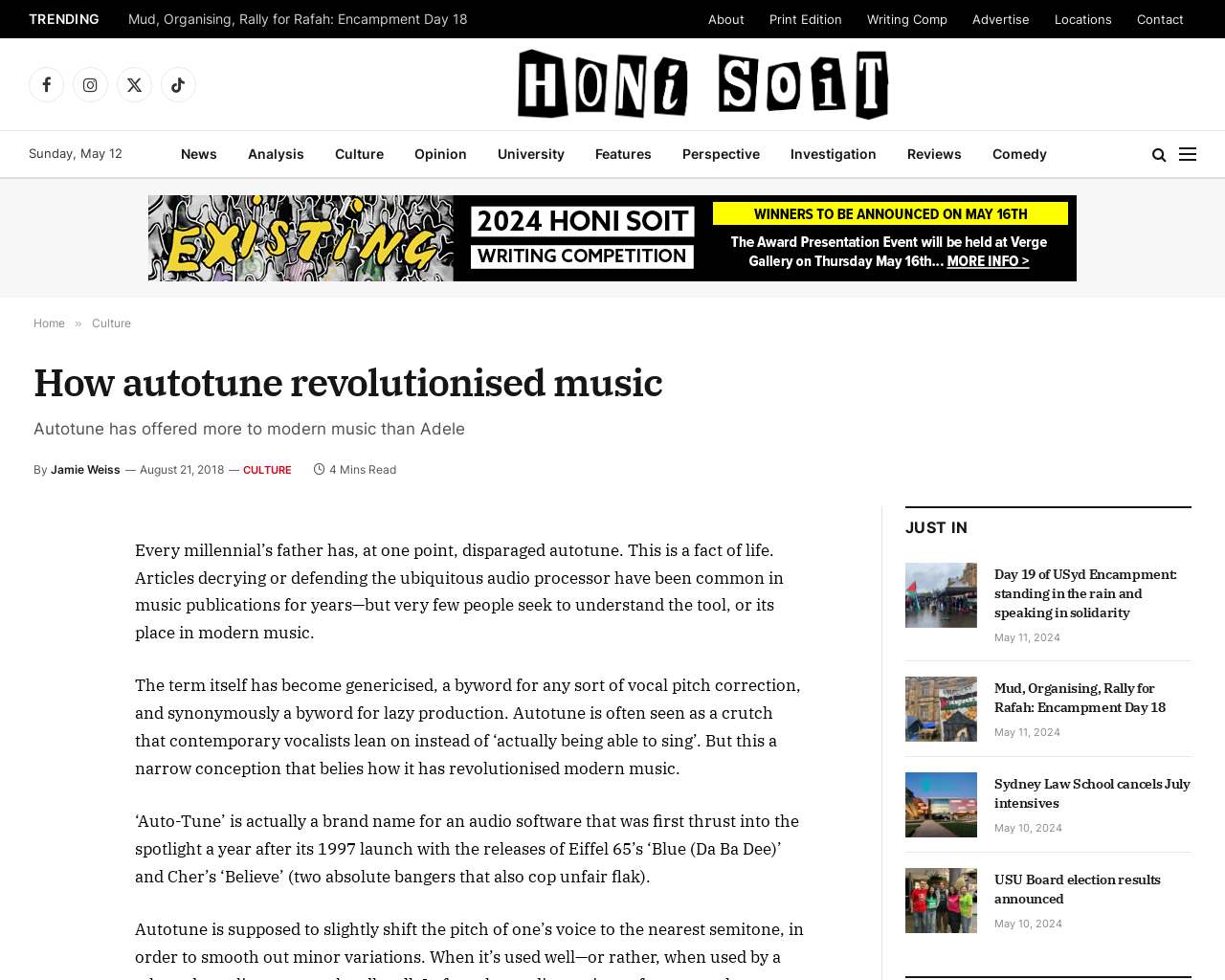Give an in-depth explanation of the webpage layout and content.

This webpage is an article from Honi Soit, a publication that appears to be a university newspaper or magazine. At the top of the page, there is a navigation menu with links to various sections, including "About", "Print Edition", "Writing Comp", "Advertise", "Locations", and "Contact". Below this menu, there are social media links to Facebook, Instagram, Twitter, and TikTok.

To the left of the social media links, there is a "TRENDING" label, and below it, a date "Sunday, May 12". On the same line, there are links to different sections of the publication, including "News", "Analysis", "Culture", "Opinion", "University", "Features", "Perspective", "Investigation", "Reviews", and "Comedy".

The main article is titled "How autotune revolutionised music" and has a subheading "Autotune has offered more to modern music than Adele". The article is written by Jamie Weiss and was published on August 21, 2018. The article discusses the impact of autotune on modern music, dispelling common misconceptions about the tool and exploring its role in music production.

Below the article, there are sharing links to social media platforms, including Facebook, Twitter, and others. On the right side of the page, there is a section titled "JUST IN" with three recent articles, each with a heading, a link, and a publication date. The articles appear to be related to university news and events.